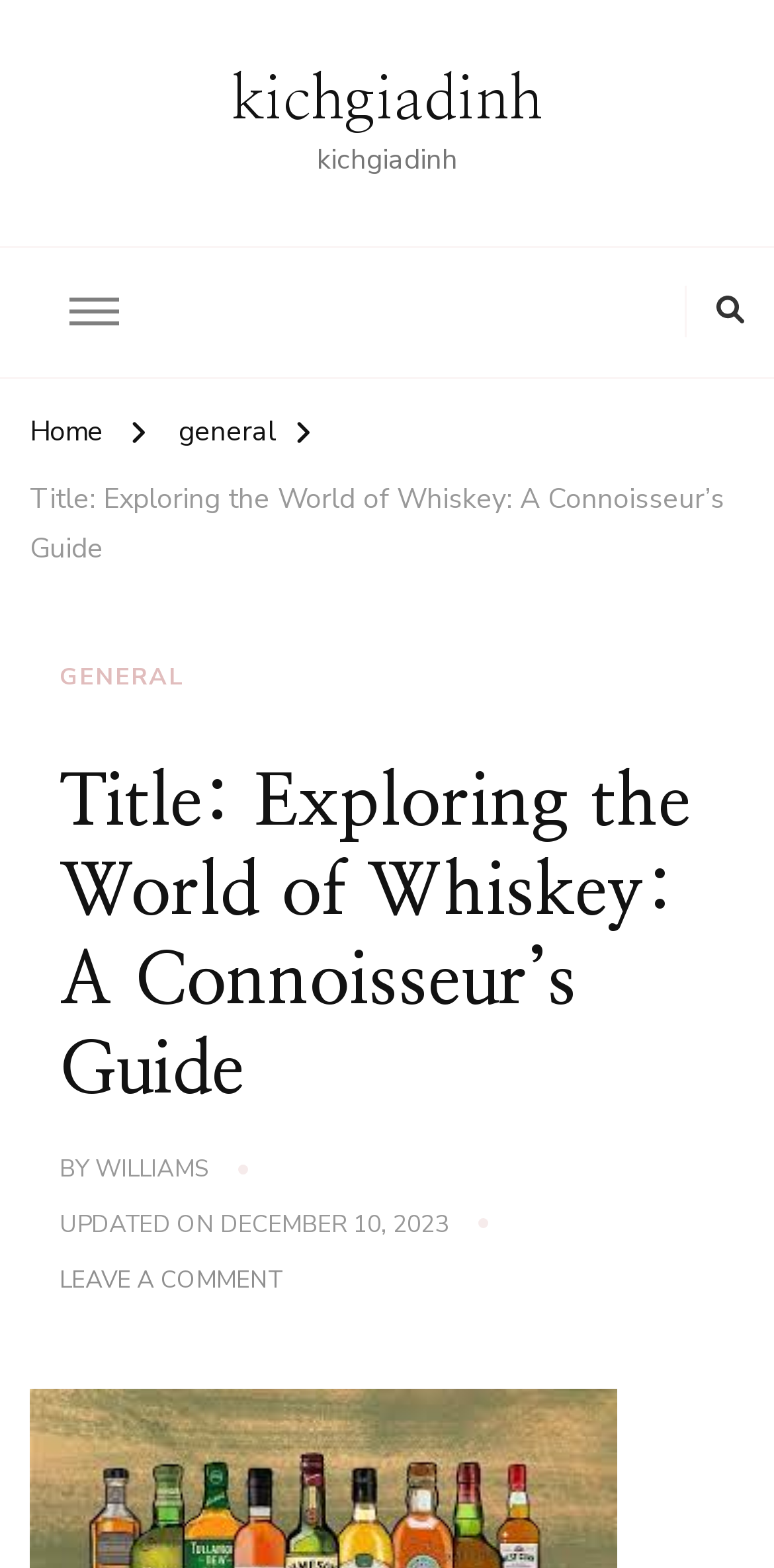Using the information shown in the image, answer the question with as much detail as possible: What is the author's name?

I found the author's name by looking at the header section of the webpage, where it says 'BY WILLIAMS'. This indicates that WILLIAMS is the author of the article.